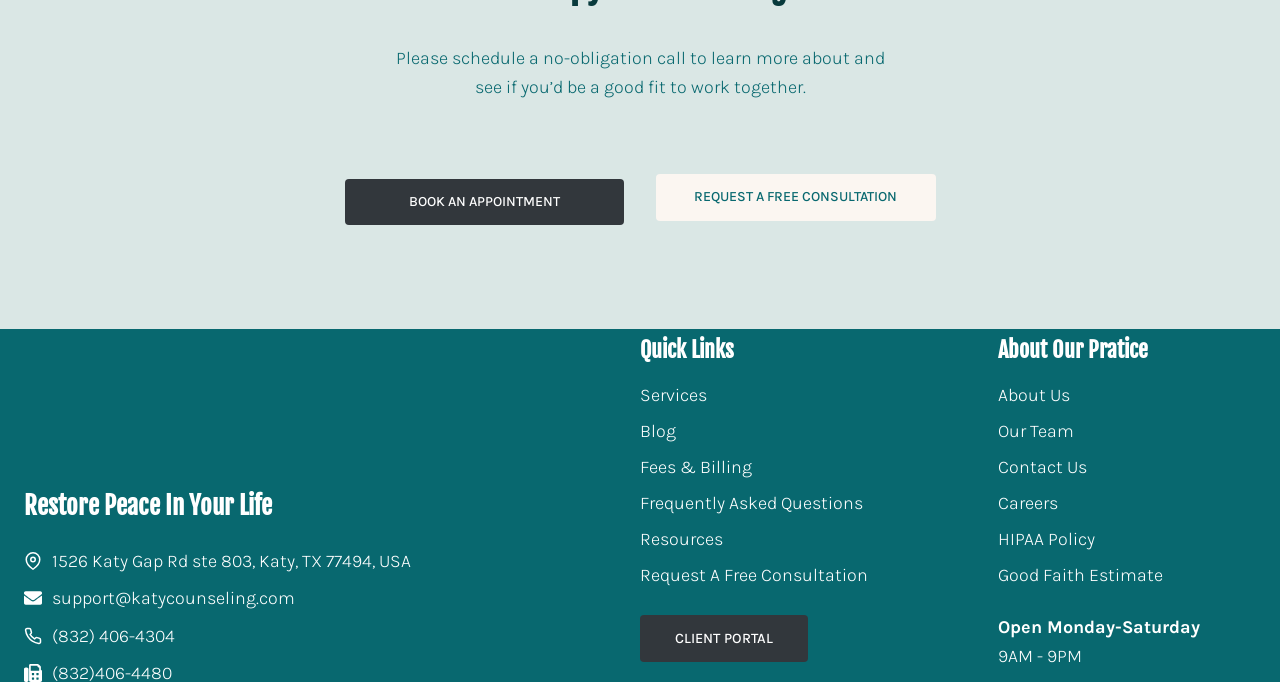What are the operating hours of the counseling service?
Provide a detailed answer to the question, using the image to inform your response.

I found the operating hours by looking at the StaticText element with the text '9AM - 9PM' which is located at the bottom of the page, below the 'Open Monday-Saturday' text.